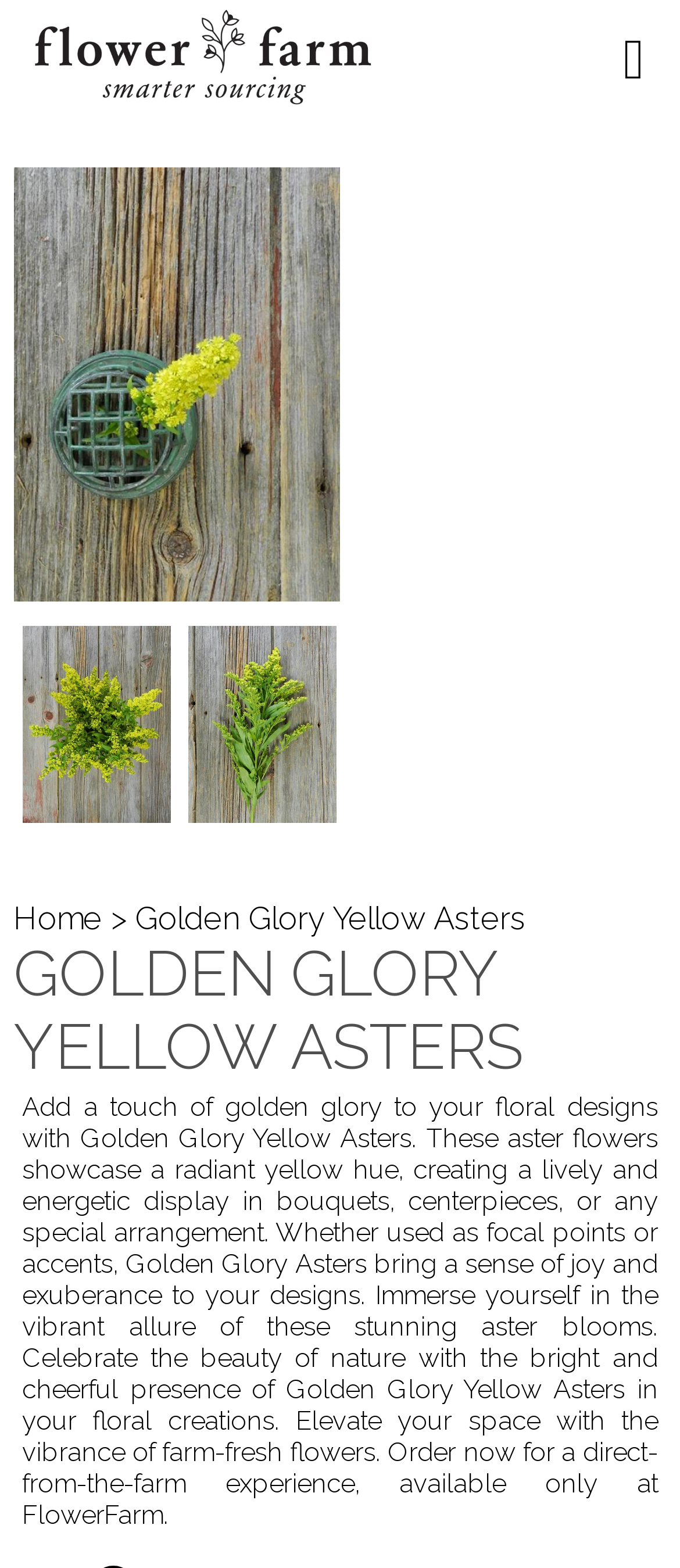Create a full and detailed caption for the entire webpage.

The webpage is about Golden Glory Yellow Asters, a type of wholesale flower. At the top left corner, there is a logo of FlowerFarm Wholesale Flowers, which is an image with a link to the FlowerFarm website. Below the logo, there is a large image of the Golden Glory Yellow Asters, taking up almost half of the screen. 

On the top right corner, there are two buttons: "reset menu area" and "hide login window". 

Below the large image, there are three smaller images of the Golden Glory Yellow Asters, arranged horizontally, showcasing the flower from different angles. 

To the left of the smaller images, there is a link to the "Home" page and a heading that reads "GOLDEN GLORY YELLOW ASTERS" in bold font. 

Next to the heading, there is a paragraph of text that describes the Golden Glory Yellow Asters, highlighting their vibrant yellow hue, lively and energetic display, and how they can add a sense of joy and exuberance to floral designs. The text also mentions the benefits of ordering farm-fresh flowers directly from FlowerFarm.